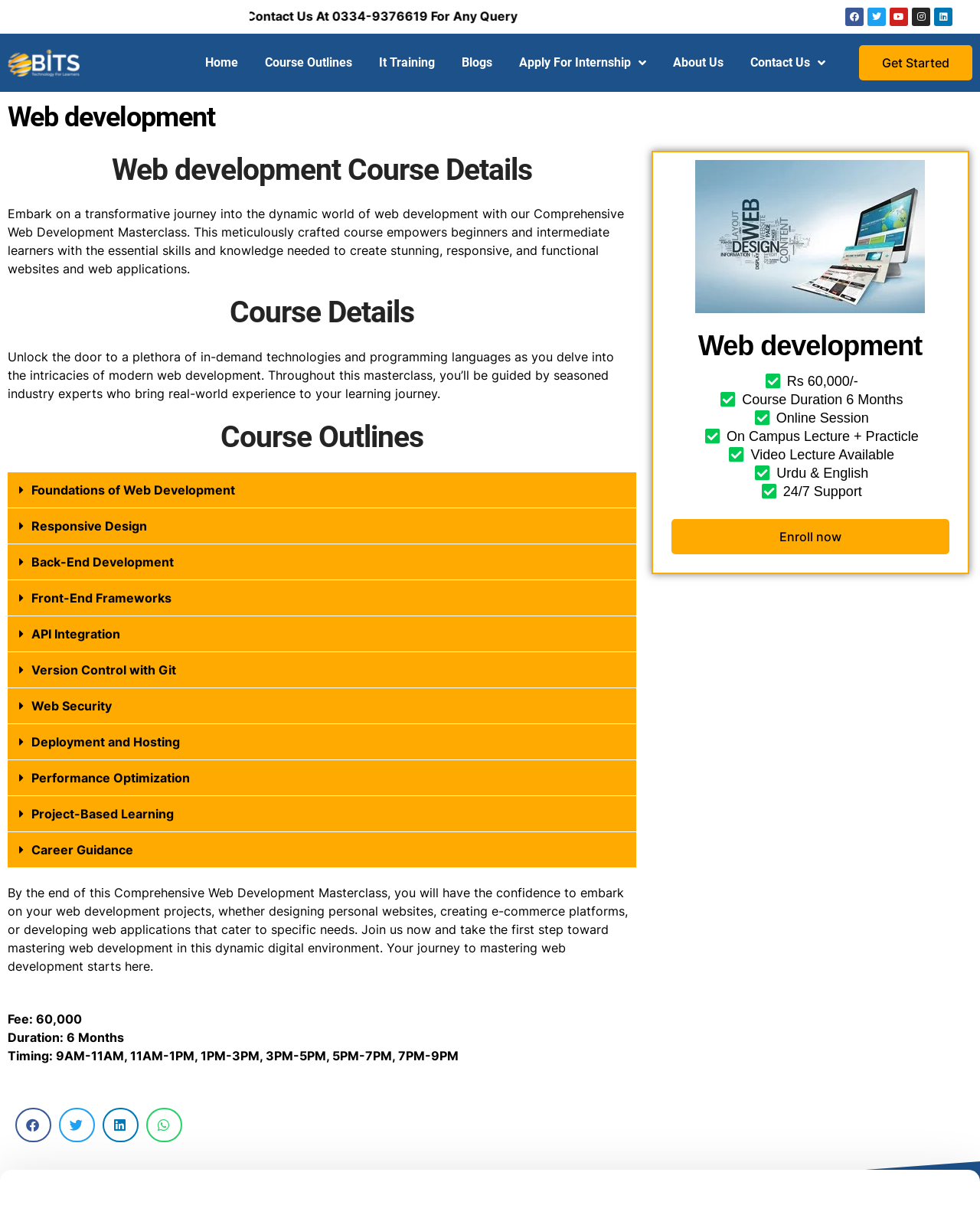Locate the bounding box of the UI element described in the following text: "Version Control with Git".

[0.032, 0.549, 0.18, 0.562]